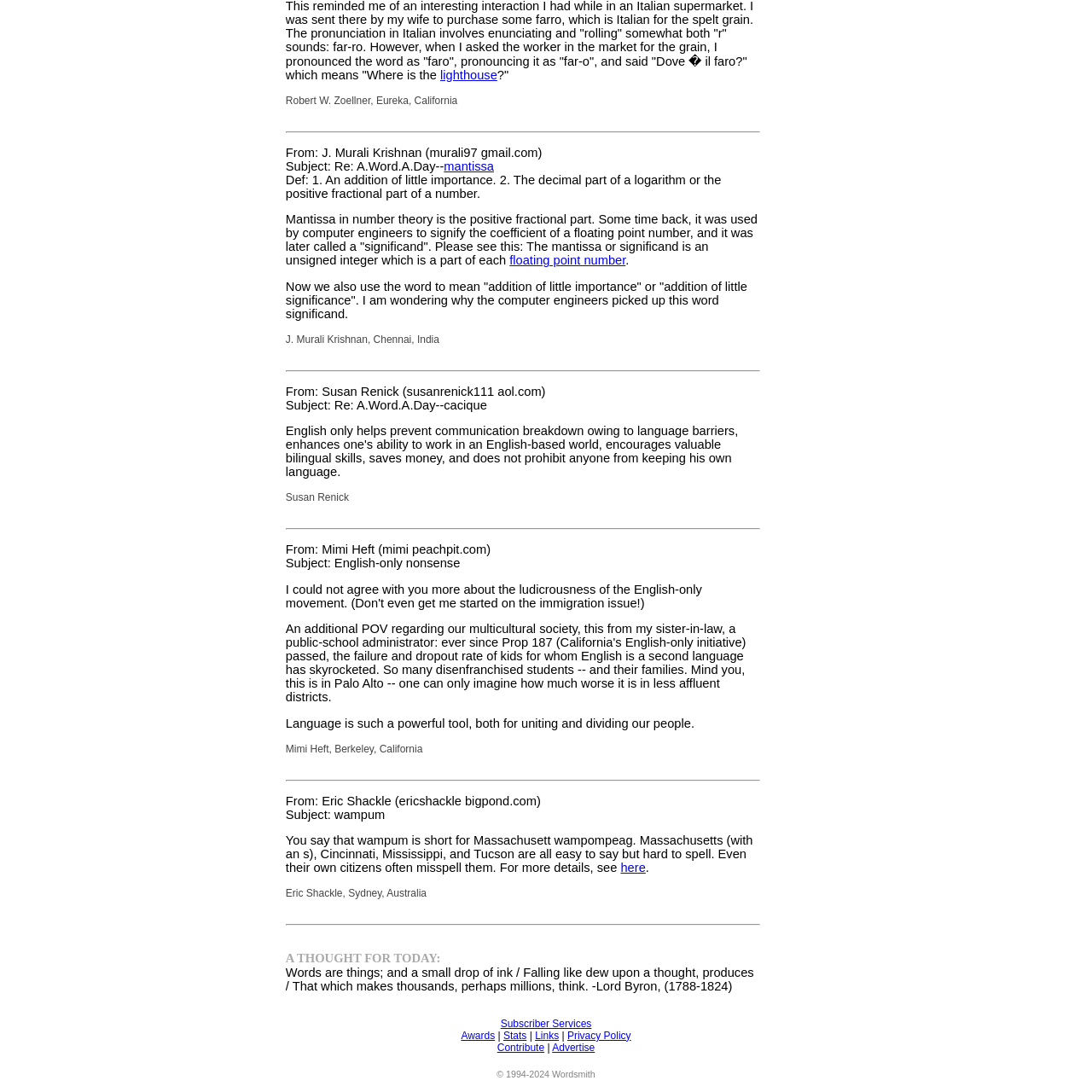Give a one-word or one-phrase response to the question: 
What is the name of the person who sent an email about mantissa?

J. Murali Krishnan